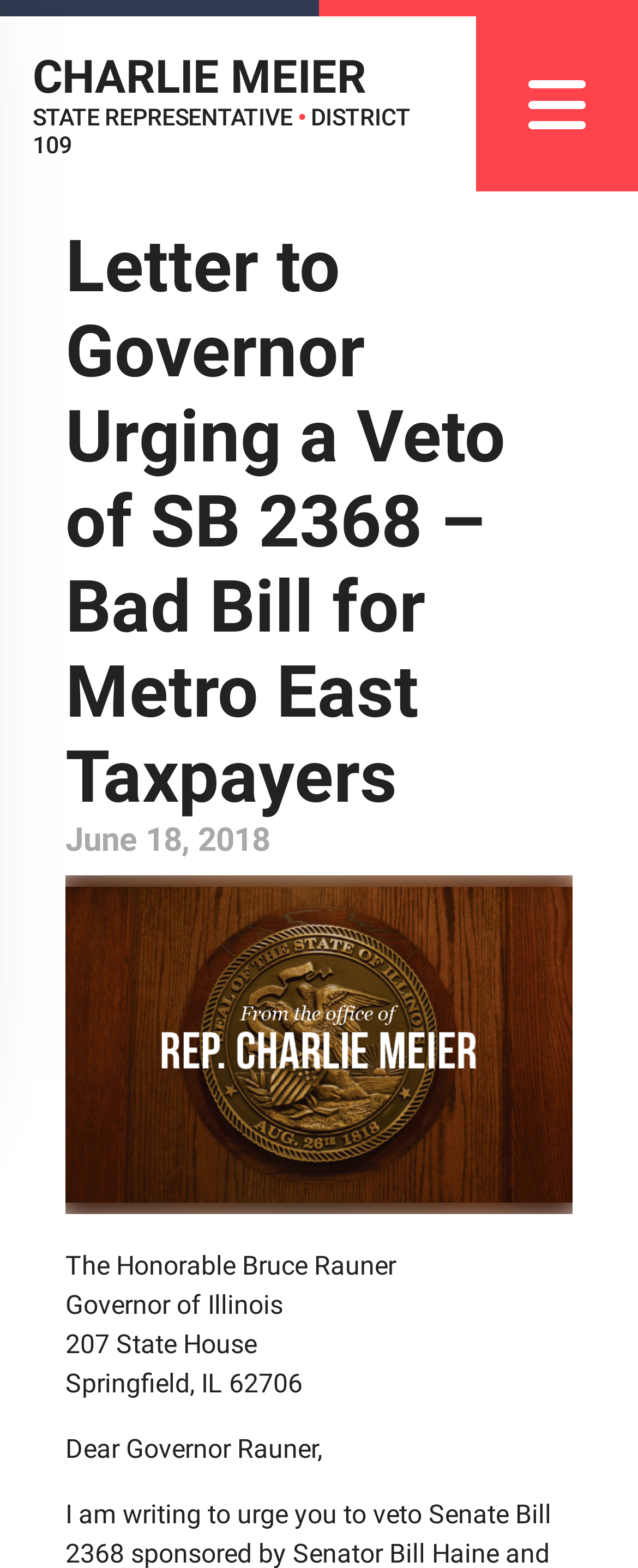Detail the various sections and features of the webpage.

The webpage appears to be a formal letter addressed to Governor Bruce Rauner of Illinois. At the top, there is a link to "CHARLIE MEIER STATE REPRESENTATIVE • DISTRICT 109" positioned near the left edge of the page. Below this link, there are two headings: "Letter to Governor Urging a Veto of SB 2368 – Bad Bill for Metro East Taxpayers" and "June 18, 2018", which are centered and stacked vertically. 

An image, likely a scanned or digital copy of the letter, is placed below the headings, taking up a significant portion of the page. The image is also centered.

The body of the letter is composed of five paragraphs of static text, each positioned below the previous one, starting from the top-left corner of the image. The text begins with the formal address "The Honorable Bruce Rauner" followed by "Governor of Illinois", "207 State House", "Springfield, IL 62706", and finally "Dear Governor Rauner,".